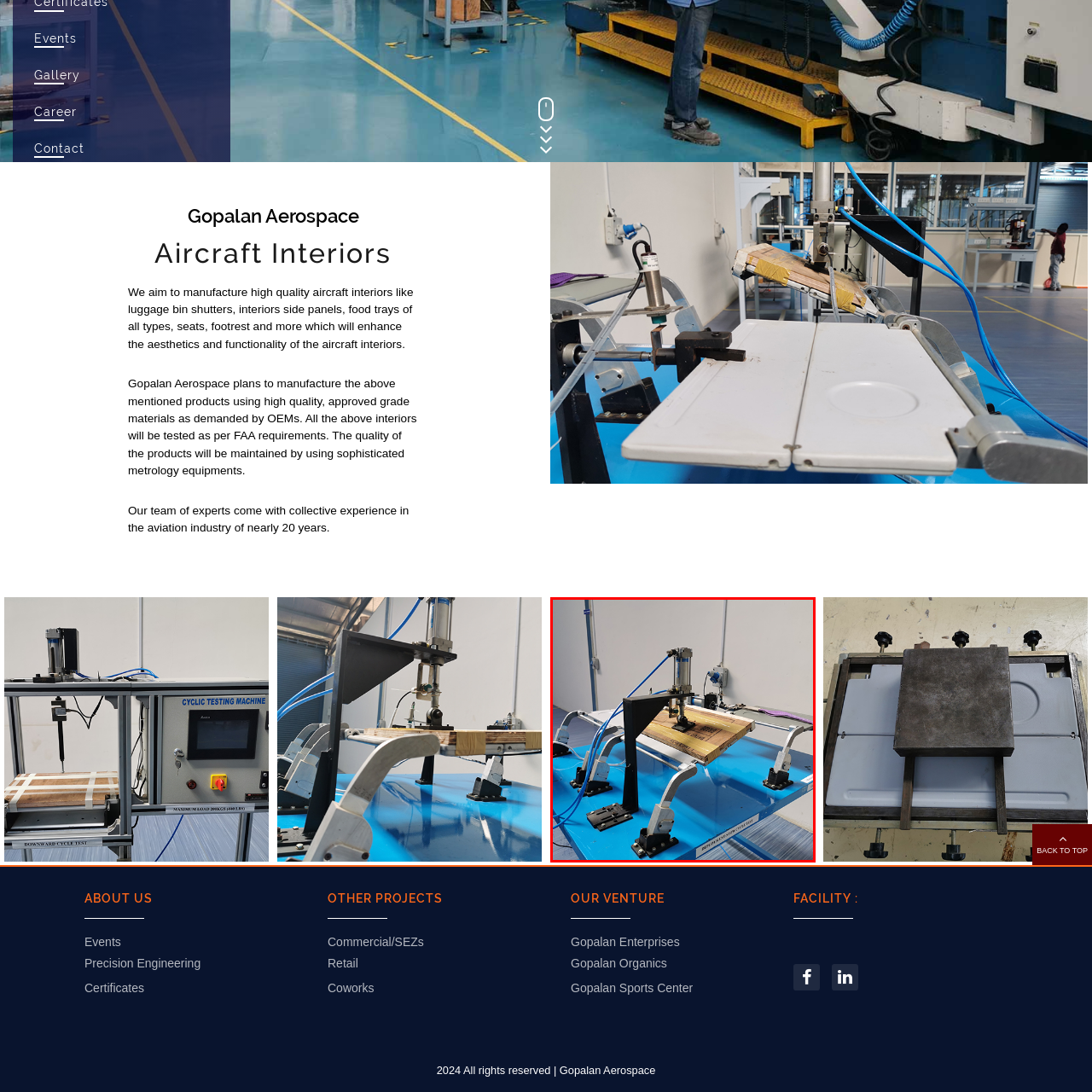Narrate the specific details and elements found within the red-bordered image.

The image showcases a specialized piece of equipment designed for precision manufacturing, likely used in the production of aircraft interiors. It features a robust platform with a wooden panel positioned securely on top, indicating it may be set up for cutting, engraving, or assembling components. The machine is equipped with a mechanical arm that appears to be adjustable, showcasing various tools and attachments that enhance its functionality. Prominent blue accents on the base offer a modern touch, highlighting its engineered design. This setup reflects Gopalan Aerospace’s commitment to utilizing advanced technology and quality materials in their manufacturing processes, ensuring compliance with industry standards and enhancing the aesthetics and functionality of aircraft interiors.